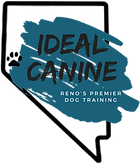What is the color of the brushstroke accent in the logo?
Based on the image, respond with a single word or phrase.

Vibrant teal